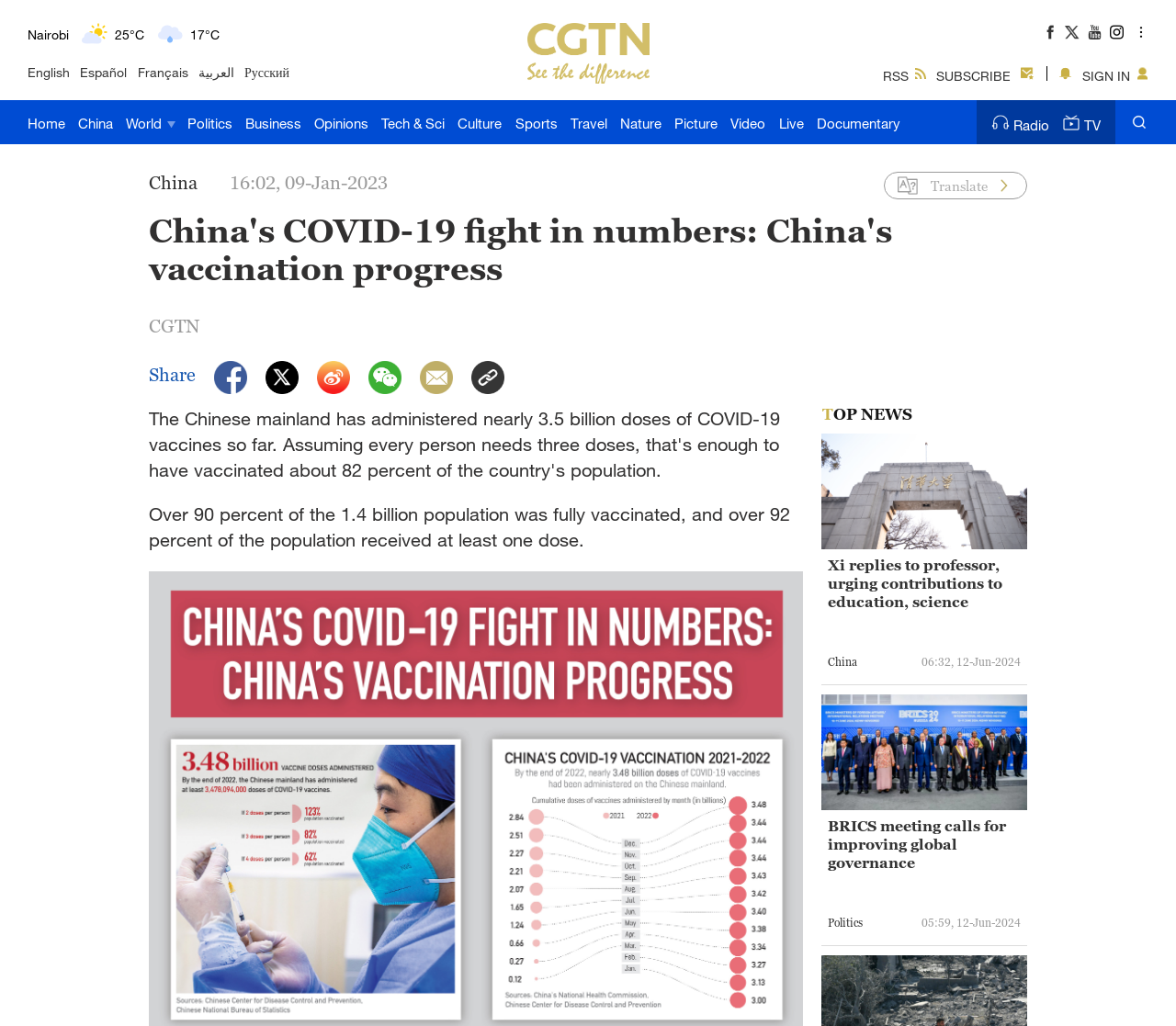Generate a comprehensive description of the webpage content.

This webpage appears to be a news website, specifically focused on China and its COVID-19 vaccination progress. At the top, there is a navigation menu with links to various sections such as Home, China, World, Politics, Business, and more. Below the navigation menu, there is a section displaying the current weather and temperature for several cities around the world, including Bengaluru, New York, Mumbai, Delhi, Hyderabad, Sydney, and Singapore. Each city is accompanied by an image representing the current weather condition, such as light rain, moderate rain, cloudy, or sunny.

To the right of the weather section, there is a column of links to various languages, including English, Español, Français, العربية, and Русский. Below this column, there are several links to social media platforms and a link to subscribe to the website's RSS feed.

In the main content area, there is a prominent headline that reads "China's COVID-19 fight in numbers: China's vaccination progress - CGTN". Below the headline, there is a brief summary or meta description that states "The Chinese mainland has administered nearly 3.5 billion doses of COVID-19 vaccines so far."

At the bottom of the page, there are additional links to various sections of the website, including Radio, TV, and a link to sign in. There is also a link to translate the page and a timestamp indicating when the page was last updated.